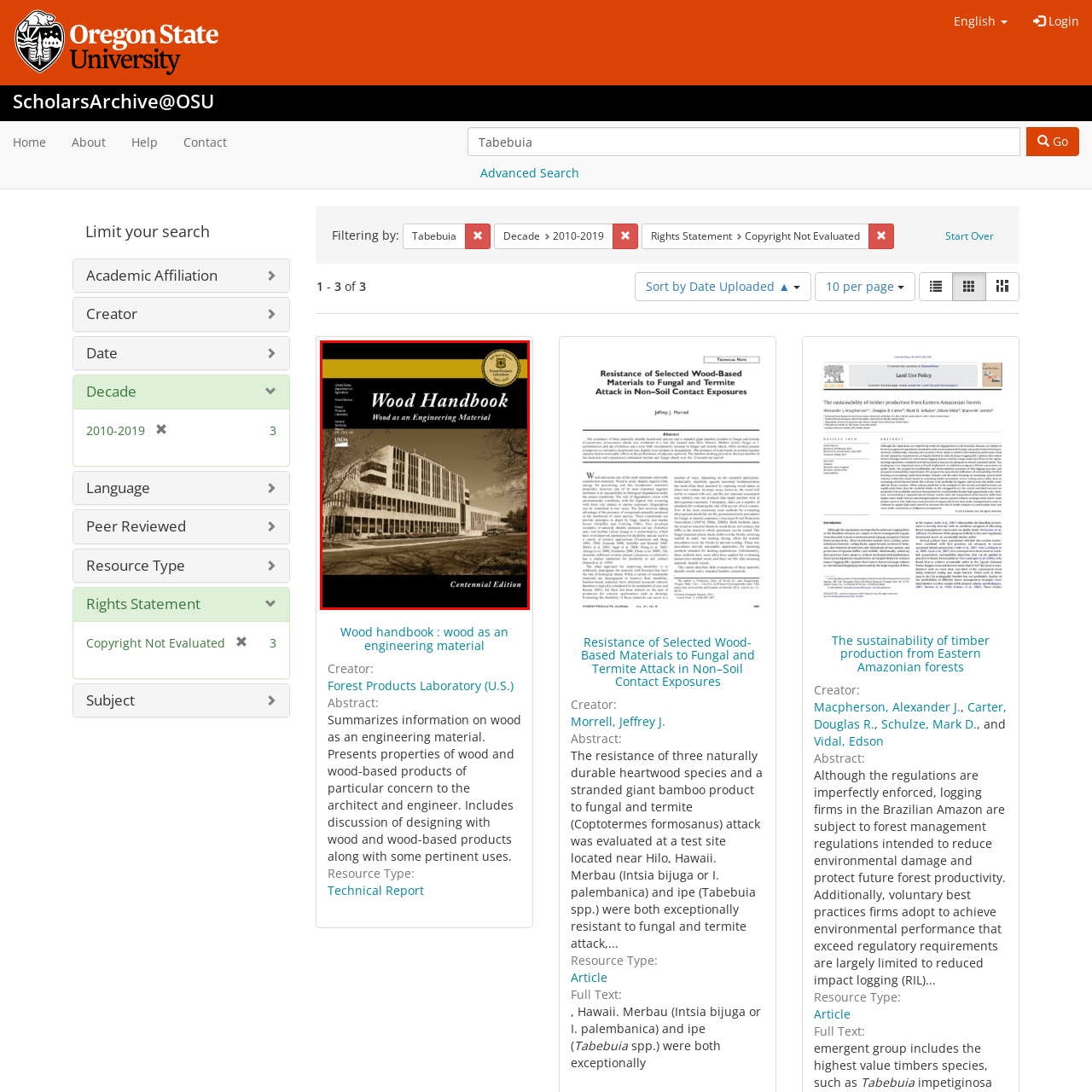Give a detailed account of the visual elements present in the image highlighted by the red border.

The image showcases the cover of the "Wood Handbook: Wood as an Engineering Material," a centennial edition published by the U.S. Department of Agriculture's Forest Service. The design prominently features a black and white photograph of a modern building, symbolizing engineering and architectural prowess. The title is boldly displayed in white text against a contrasting background, highlighting the handbook's significance in the field of wood science and engineering. This edition serves as a comprehensive resource, summarizing vital information about wood properties and applications that are especially relevant for architects and engineers.